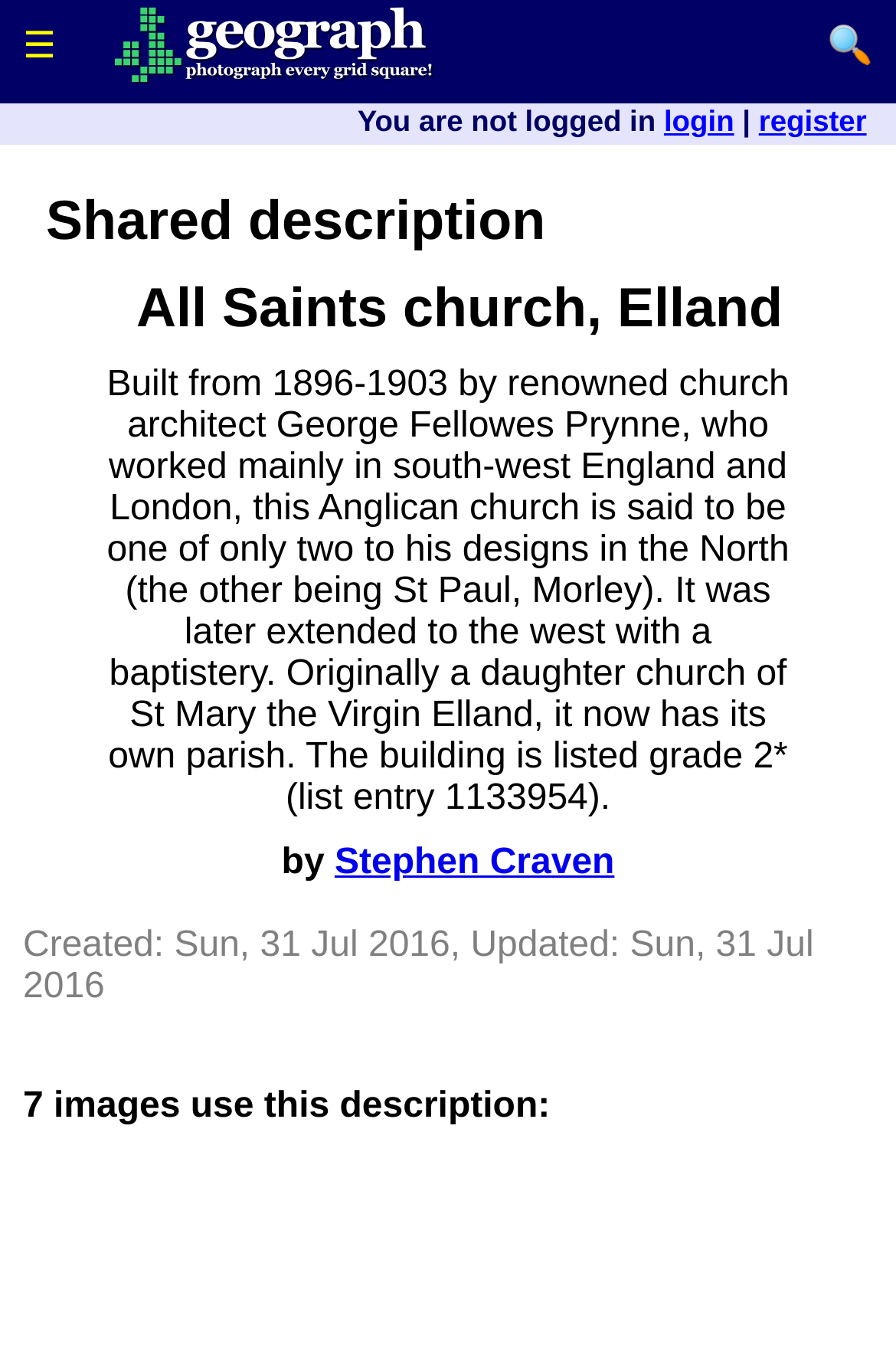Describe all the key features and sections of the webpage thoroughly.

The webpage is about All Saints church, Elland, featuring 7 photos. At the top, there is a heading with the title "All Saints church, Elland [7 photos] in SE10762046 :: Geograph Britain and Ireland". Below this, there are three headings: "Shared description", "All Saints church, Elland", and another unnamed heading. 

A paragraph of text describes the church, stating that it was built from 1896-1903 by George Fellowes Prynne, an Anglican church architect who worked mainly in south-west England and London. The text also mentions that the church was later extended to the west with a baptistery and is now a grade 2* listed building.

On the right side of the page, near the top, there are two icons: a three horizontal lines symbol (☰) and a magnifying glass symbol (🔍). Below these icons, there is a notification stating "You are not logged in" with options to "login" or "register" on the right side.

At the bottom of the page, there is a link to the contributor "Stephen Craven" and a note indicating when the content was created and last updated. Additionally, there is a message stating that 7 images use the provided description.